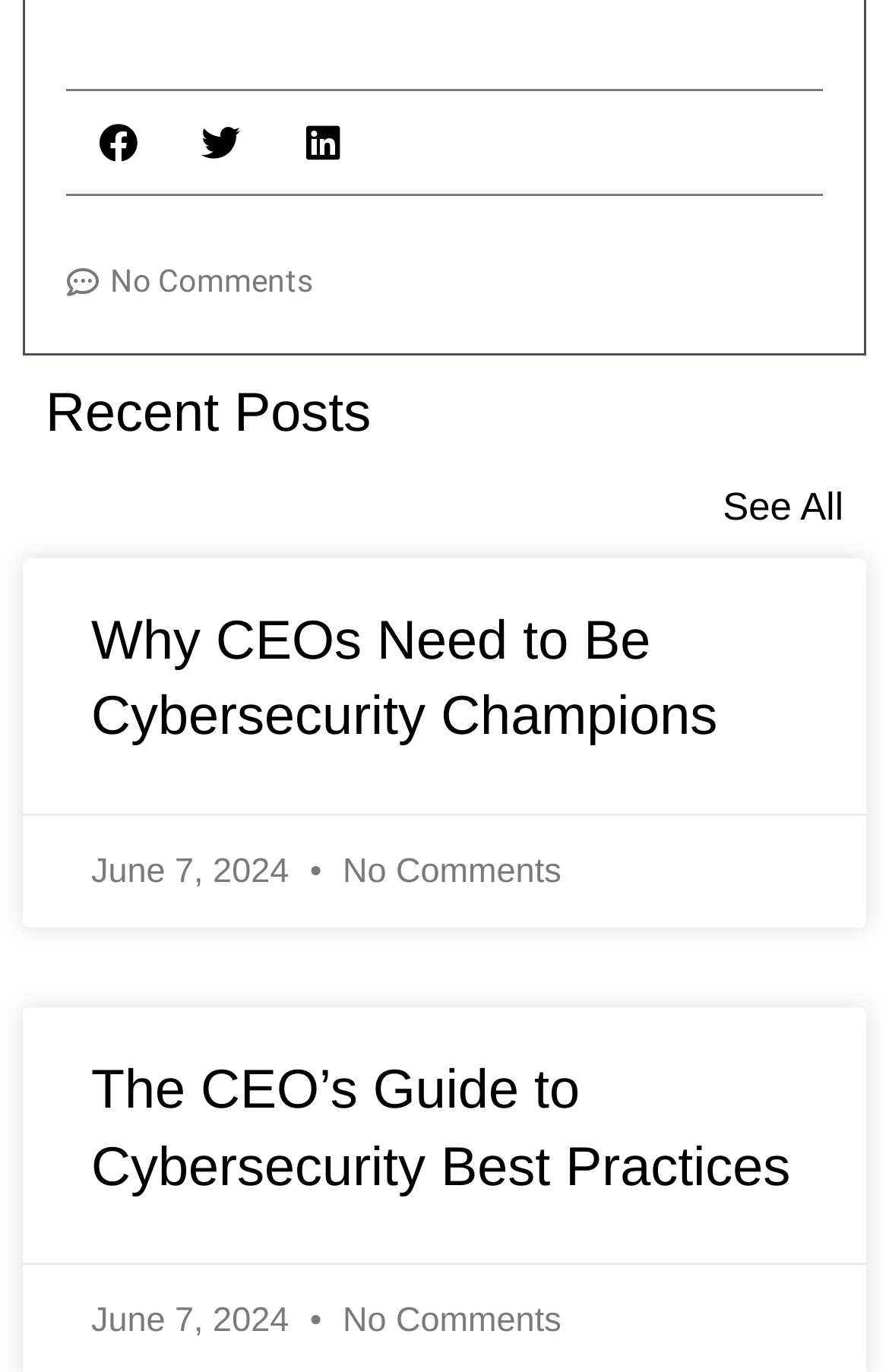Please look at the image and answer the question with a detailed explanation: What is the title of the third post?

The text 'The CEO’s Guide to Cybersecurity Best Practices' is displayed as the title of the third post, which suggests that the webpage displays the title of each post. The title also indicates that the post is related to cybersecurity best practices for CEOs.